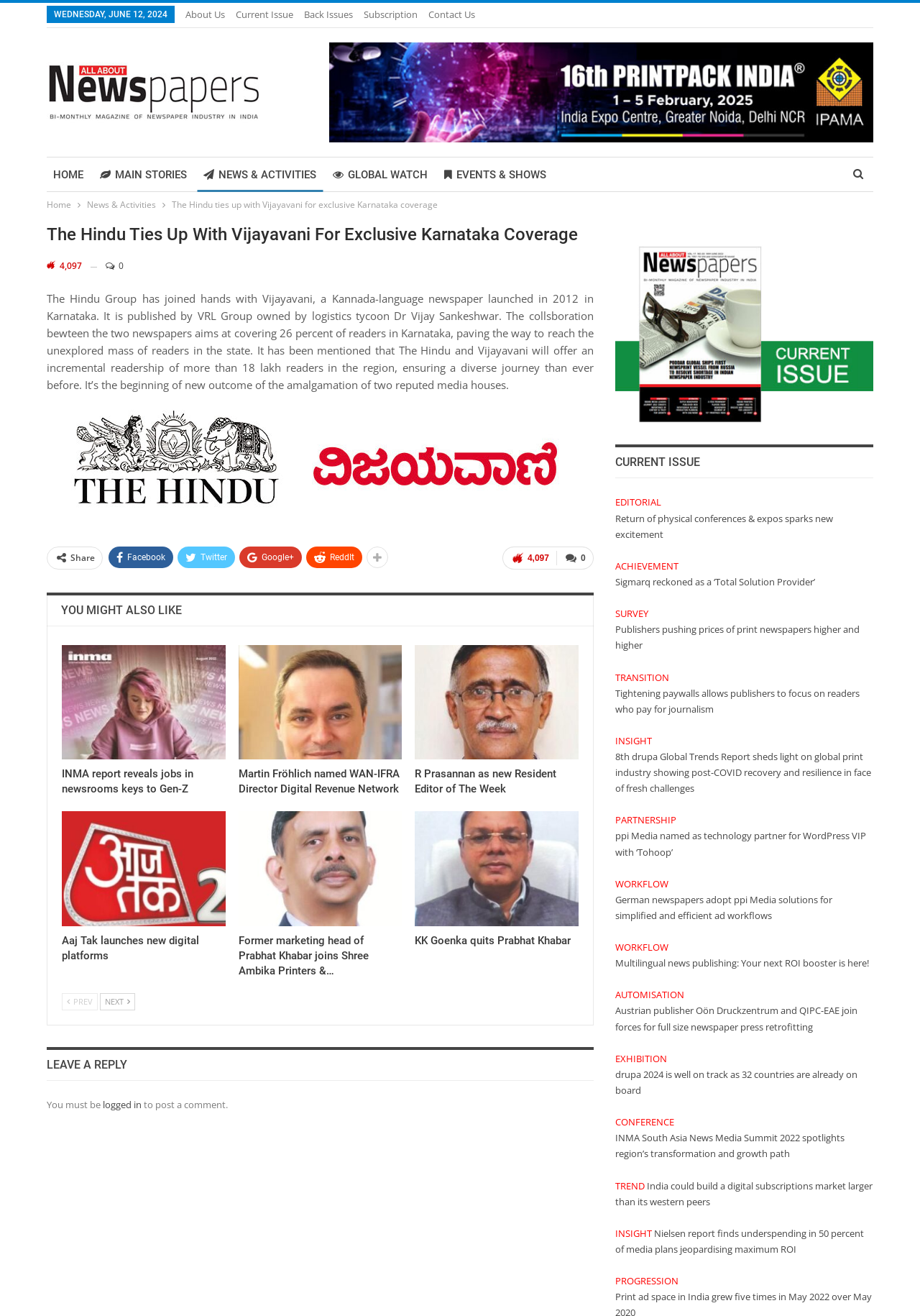Locate the UI element described as follows: "PRIVATE INVESTIGATOR". Return the bounding box coordinates as four float numbers between 0 and 1 in the order [left, top, right, bottom].

None